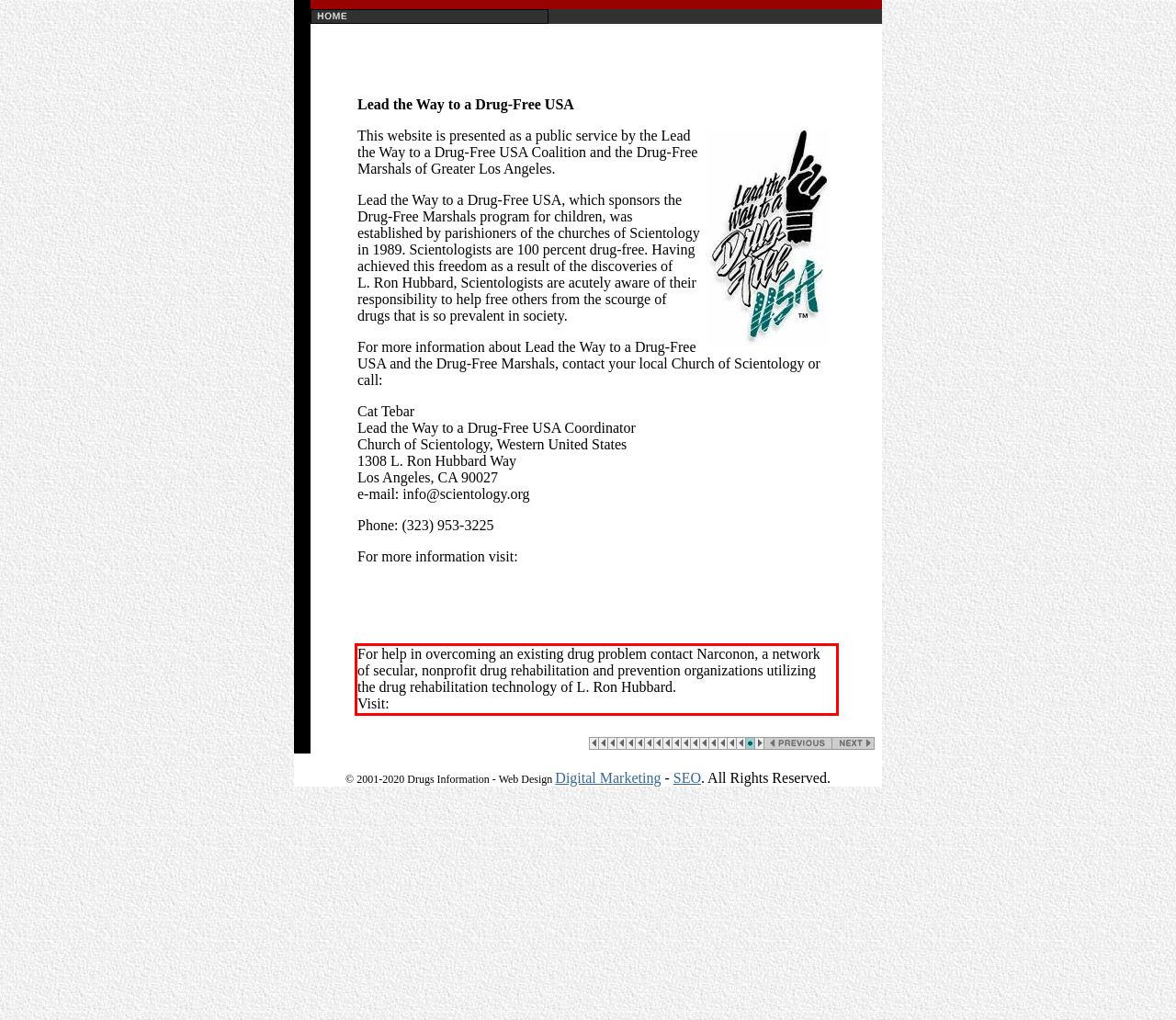You are given a screenshot with a red rectangle. Identify and extract the text within this red bounding box using OCR.

For help in overcoming an existing drug problem contact Narconon, a network of secular, nonprofit drug rehabilitation and prevention organizations utilizing the drug rehabilitation technology of L. Ron Hubbard. Visit: